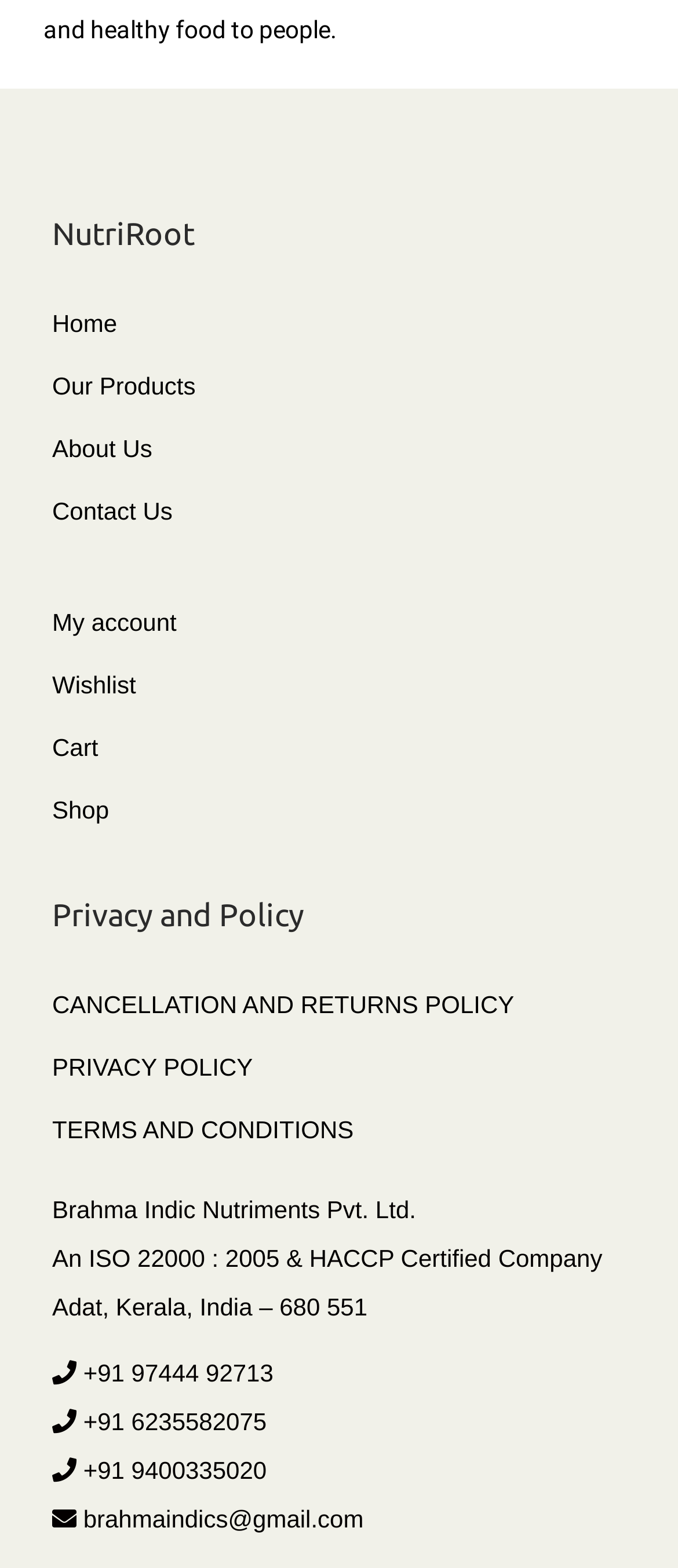Locate the bounding box coordinates of the element that should be clicked to execute the following instruction: "view our products".

[0.077, 0.237, 0.288, 0.255]